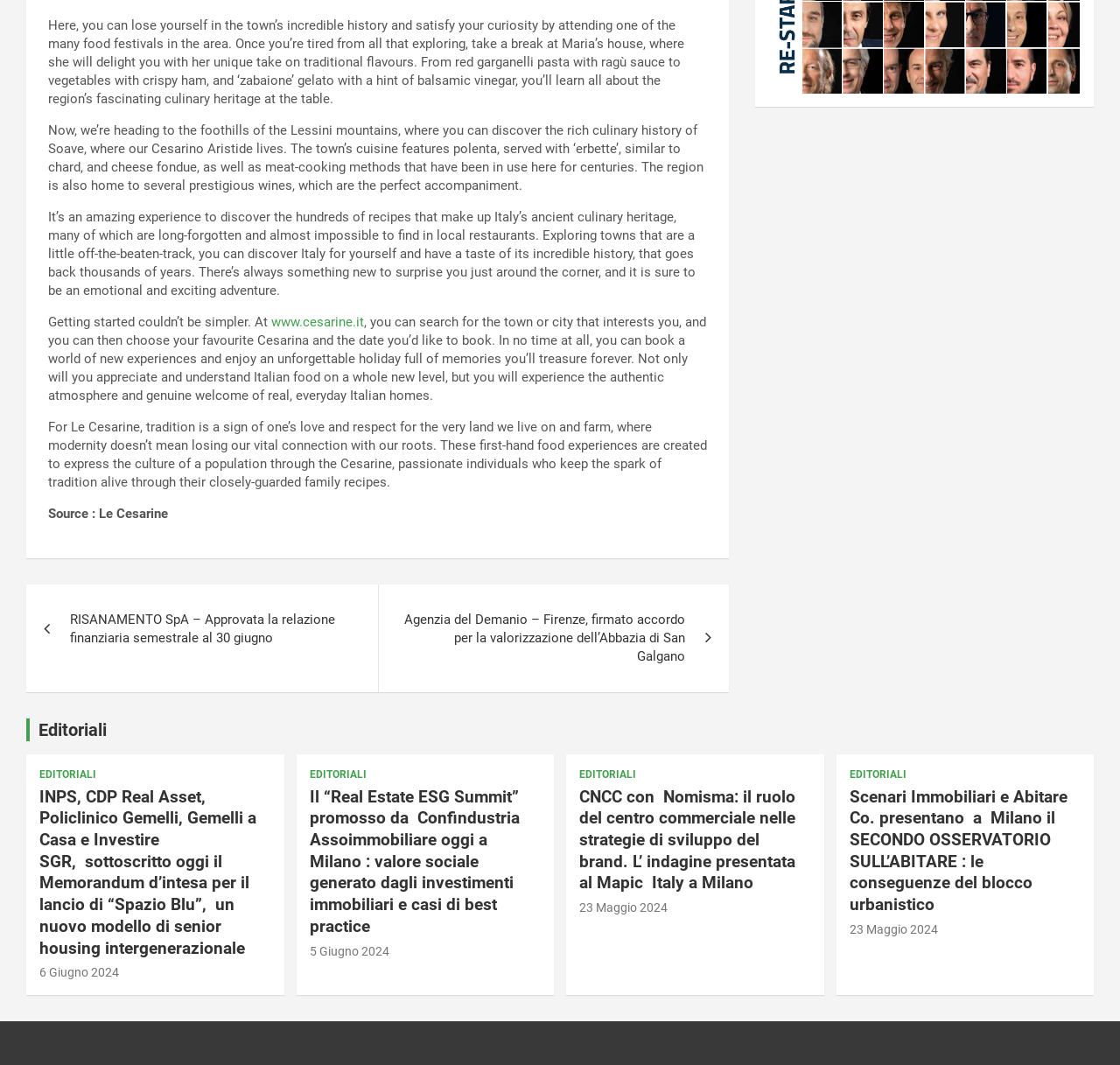Identify the bounding box for the UI element described as: "Editoriali". The coordinates should be four float numbers between 0 and 1, i.e., [left, top, right, bottom].

[0.276, 0.721, 0.327, 0.734]